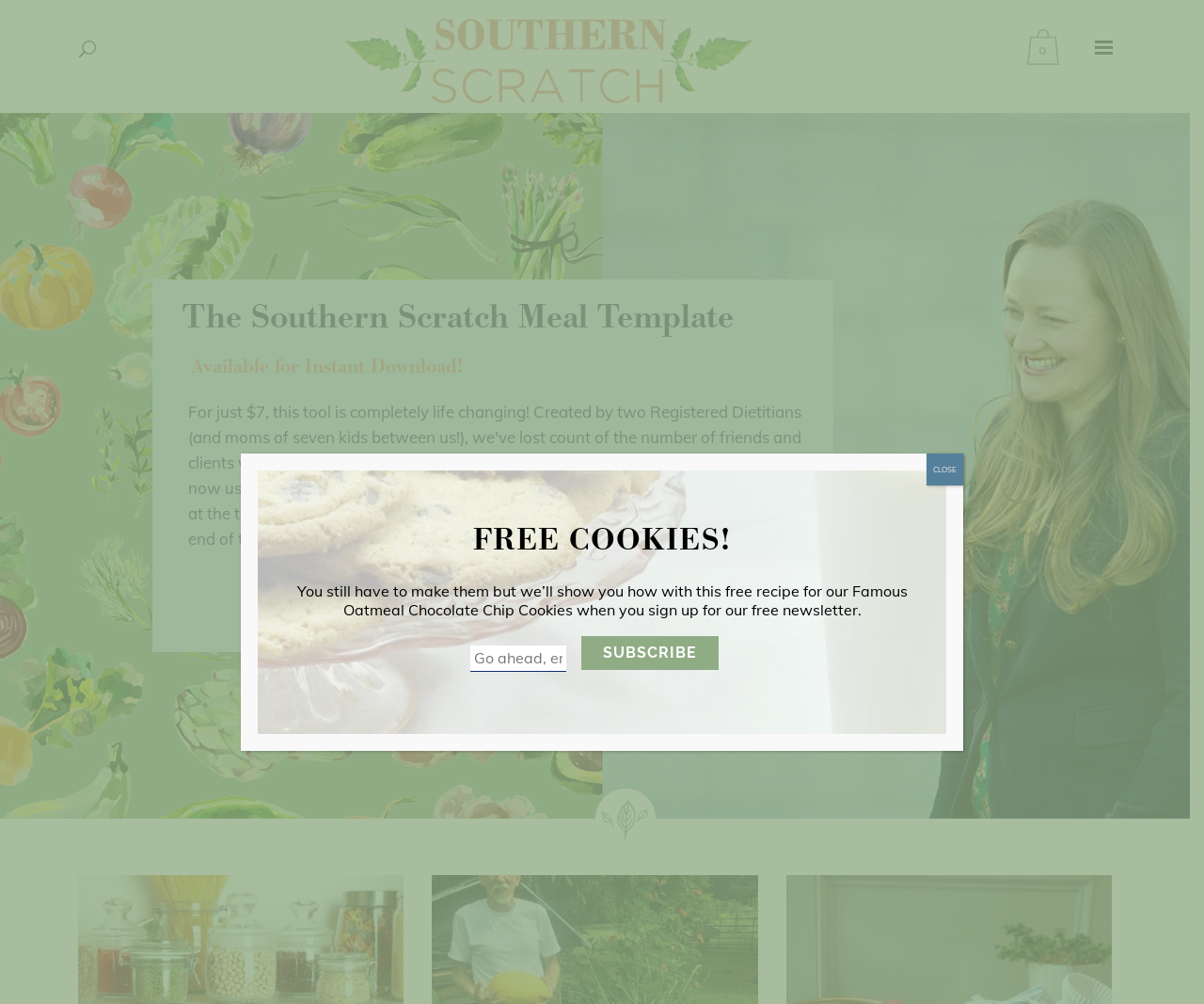Based on the element description: "CLOSE", identify the UI element and provide its bounding box coordinates. Use four float numbers between 0 and 1, [left, top, right, bottom].

[0.77, 0.452, 0.8, 0.483]